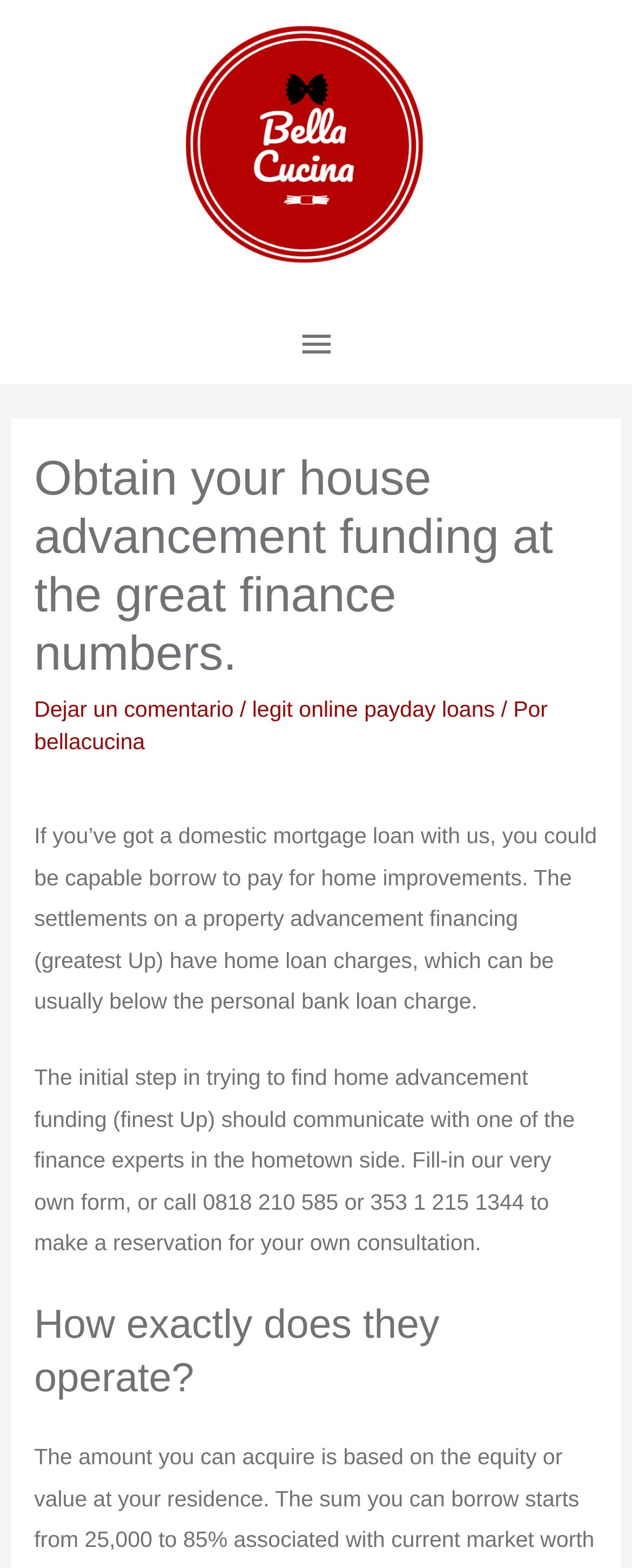Provide a single word or phrase to answer the given question: 
What is the name of the company?

bellacucina